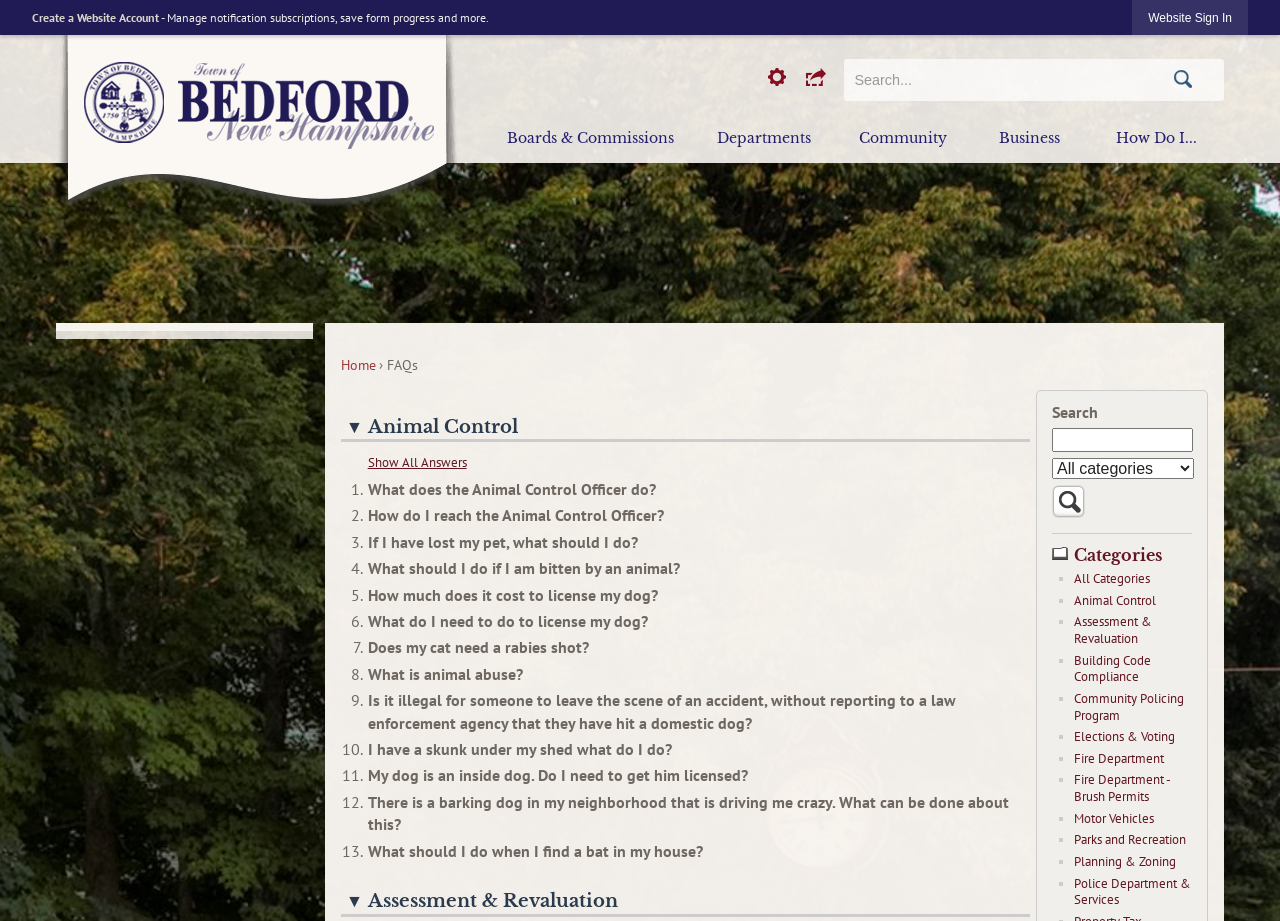Answer the following in one word or a short phrase: 
What is the purpose of the 'Create a Website Account' button?

Manage notification subscriptions